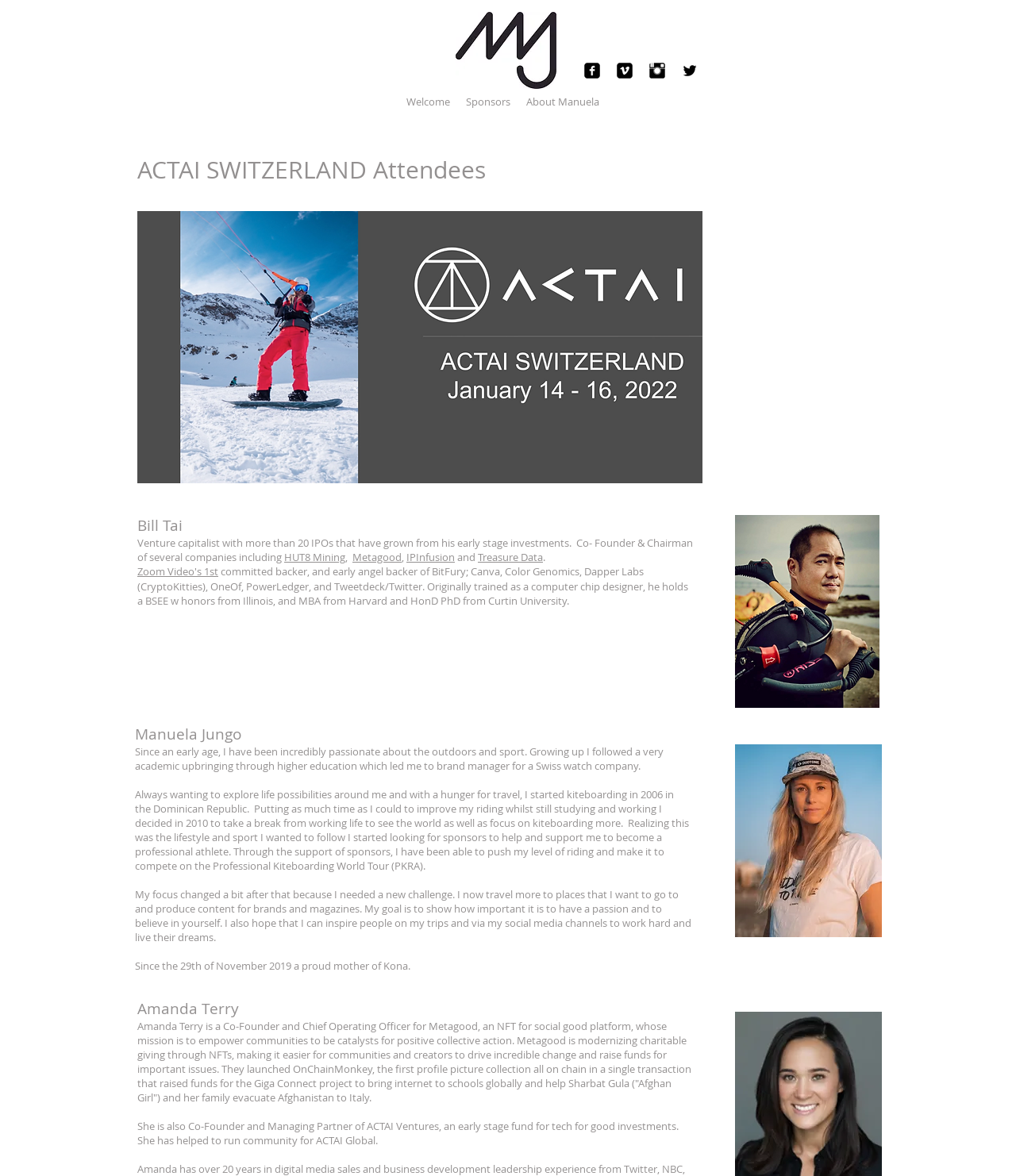Point out the bounding box coordinates of the section to click in order to follow this instruction: "Click the Facebook link".

[0.575, 0.053, 0.591, 0.067]